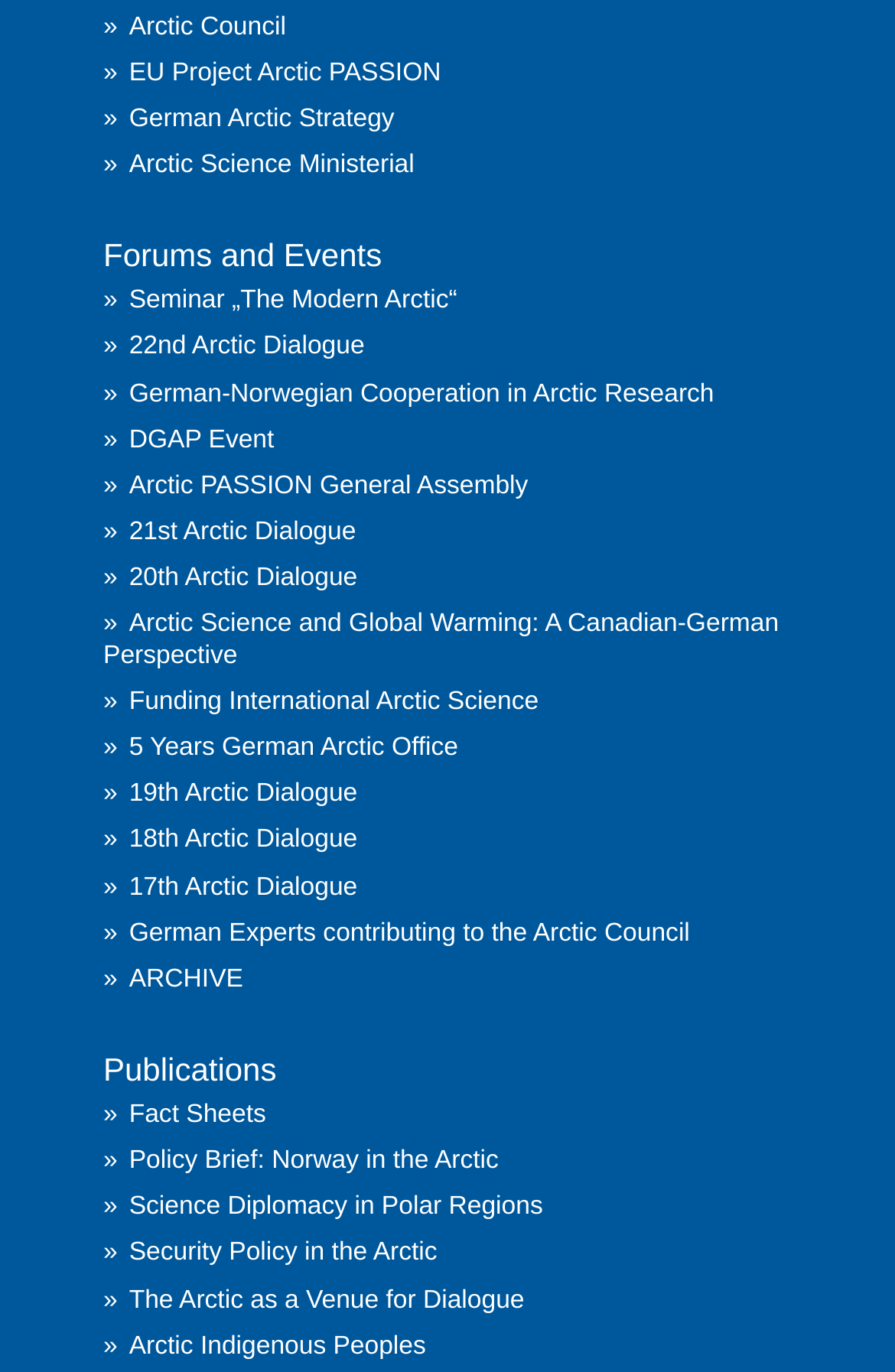Provide the bounding box coordinates of the section that needs to be clicked to accomplish the following instruction: "View Forums and Events."

[0.115, 0.173, 0.427, 0.199]